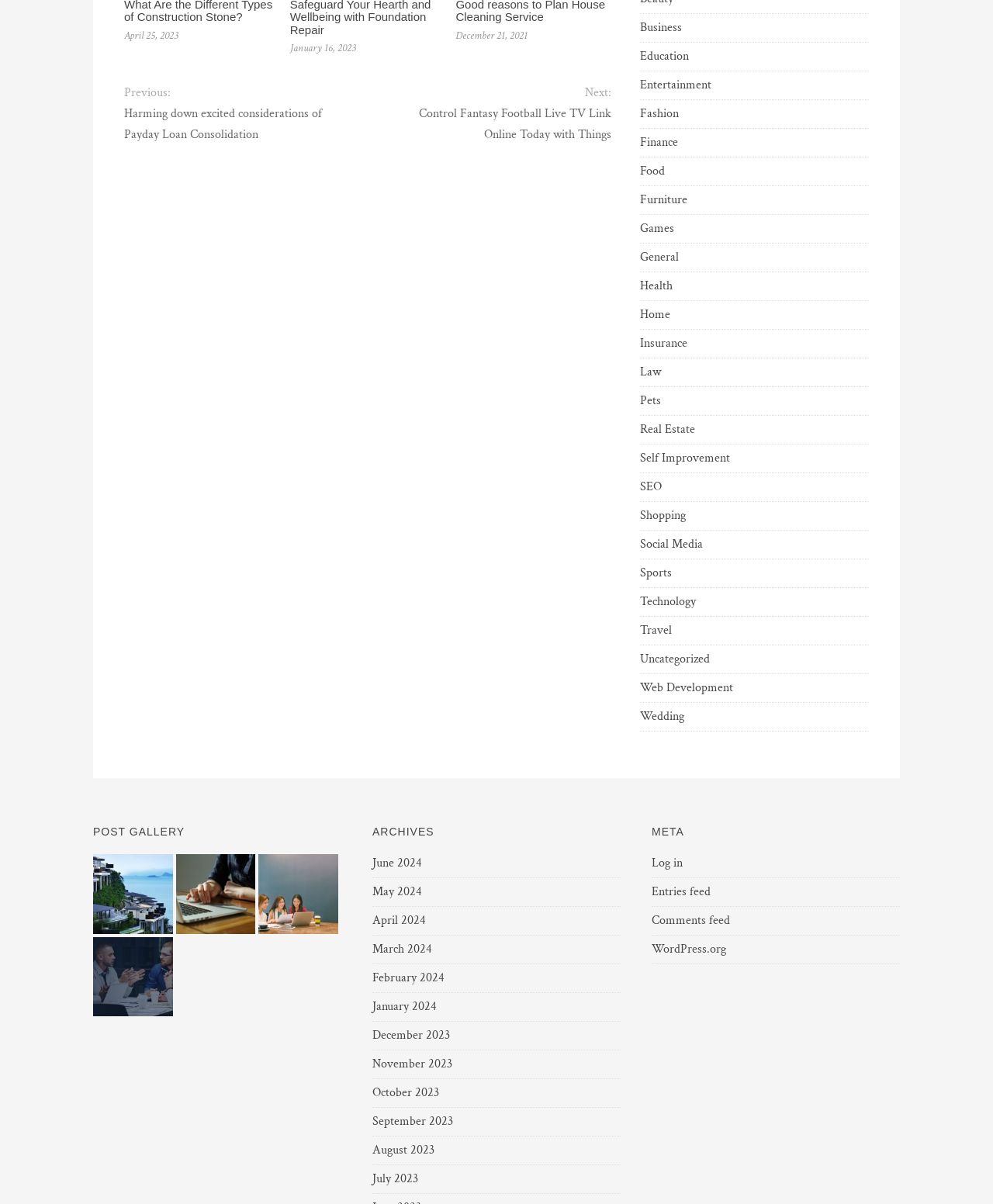Using the given element description, provide the bounding box coordinates (top-left x, top-left y, bottom-right x, bottom-right y) for the corresponding UI element in the screenshot: October 2023

[0.375, 0.9, 0.442, 0.916]